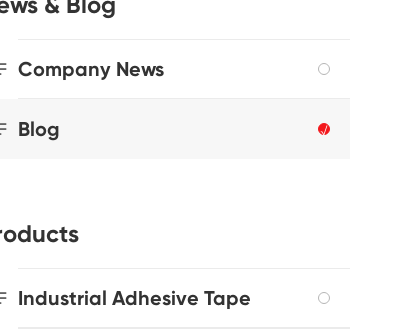Please answer the following question using a single word or phrase: 
What product is prominently listed under 'Products'?

Industrial Adhesive Tape